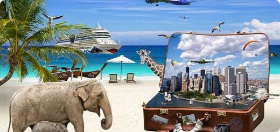What is the elephant standing on?
Refer to the image and give a detailed answer to the query.

According to the caption, the elephant is standing on the sandy beach, which suggests that the image is depicting a coastal or beach scene where the elephant is present.